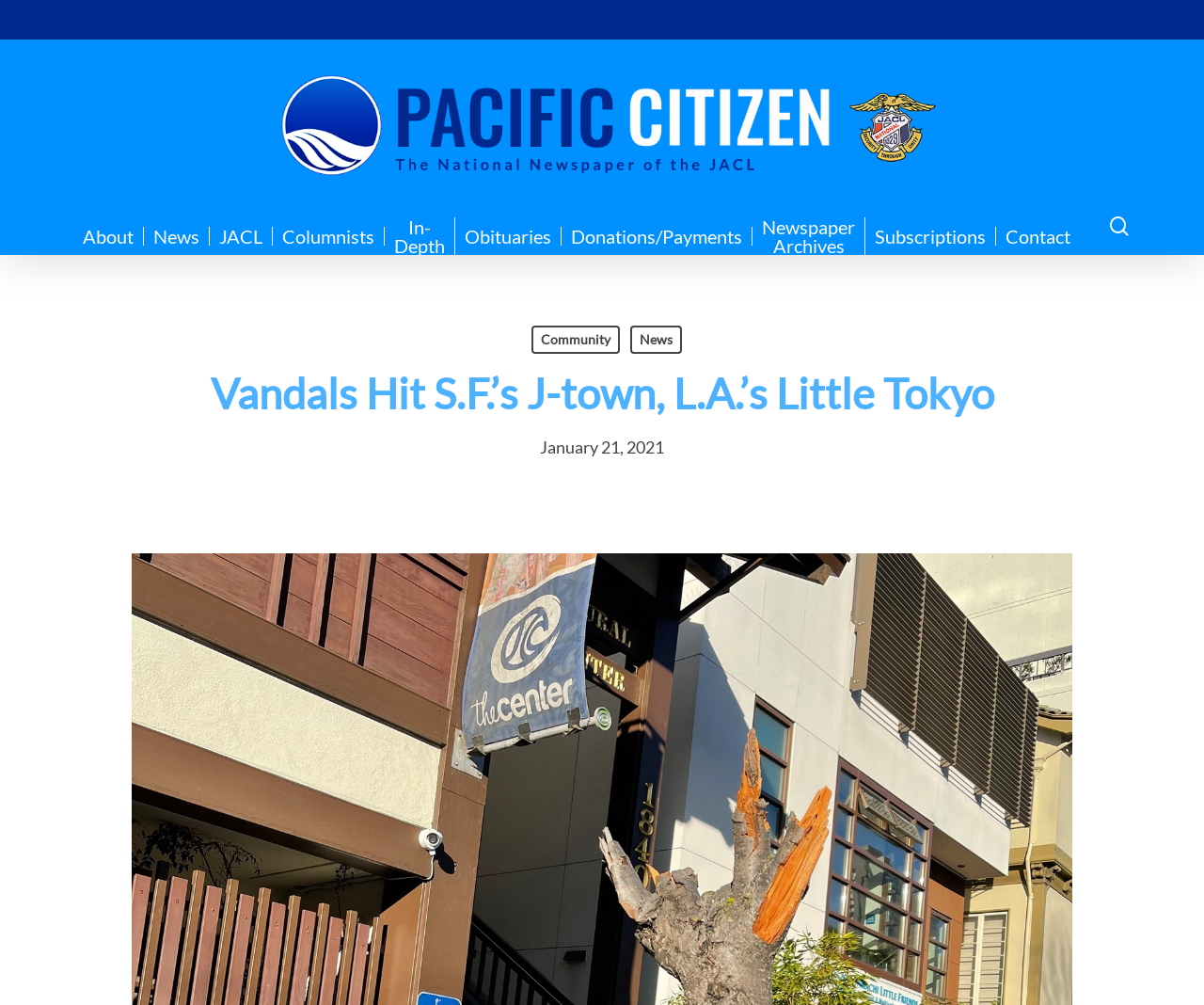What is the date of the news article?
Using the image, answer in one word or phrase.

January 21, 2021